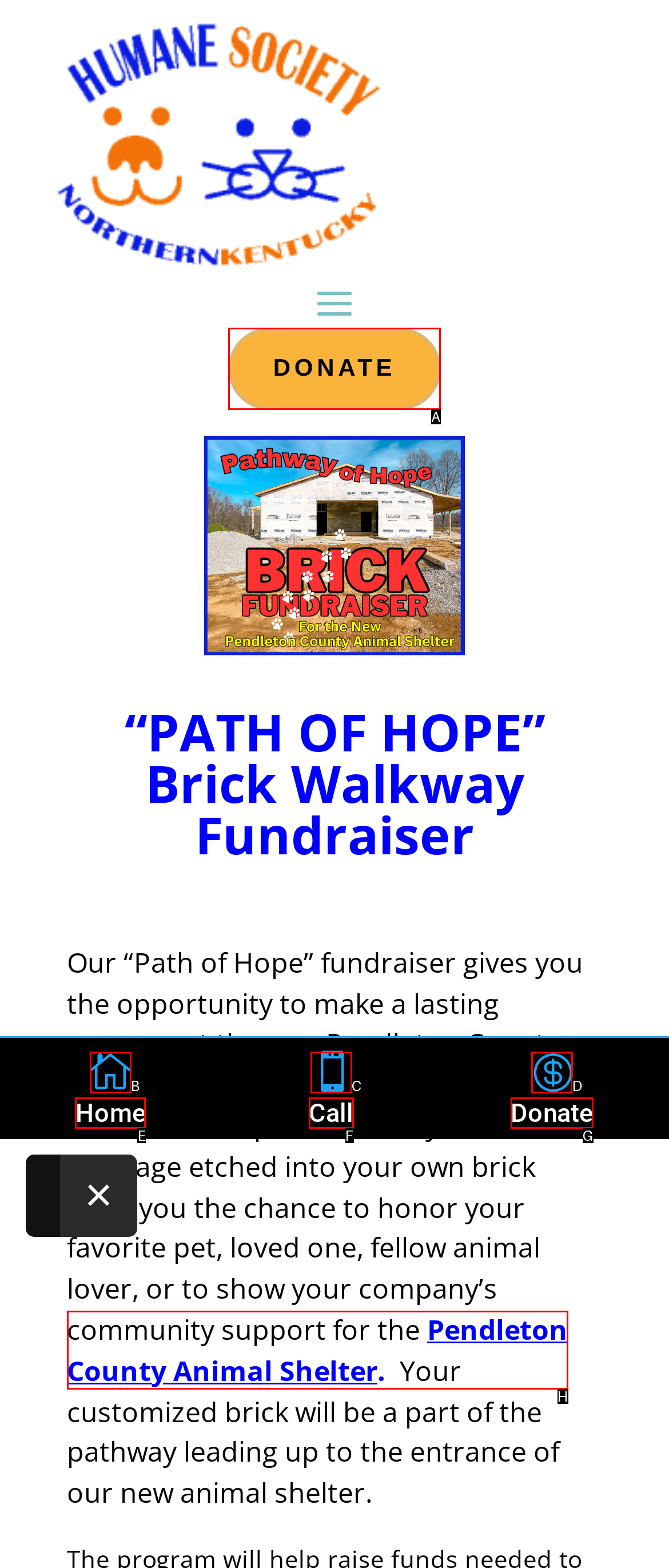Determine which UI element you should click to perform the task: Visit the Pendleton County Animal Shelter website
Provide the letter of the correct option from the given choices directly.

H